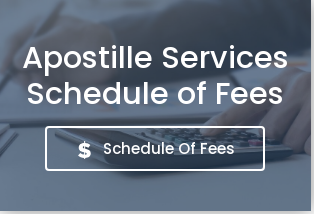Convey a rich and detailed description of the image.

The image showcases a clean, modern design highlighting the "Apostille Services Schedule of Fees." The title prominently displayed at the top emphasizes the transparency and availability of fee information related to apostille services. Below the title, a hand can be seen engaging with a calculator, symbolizing the calculation of fees, which adds a practical touch to the financial aspect of the services offered. Central to the image is a button labeled "Schedule Of Fees," designed to draw attention and encourage users to click for detailed pricing information. The overall aesthetic conveys professionalism and clarity, reassuring potential clients about the straightforwardness of the service's pricing structure.